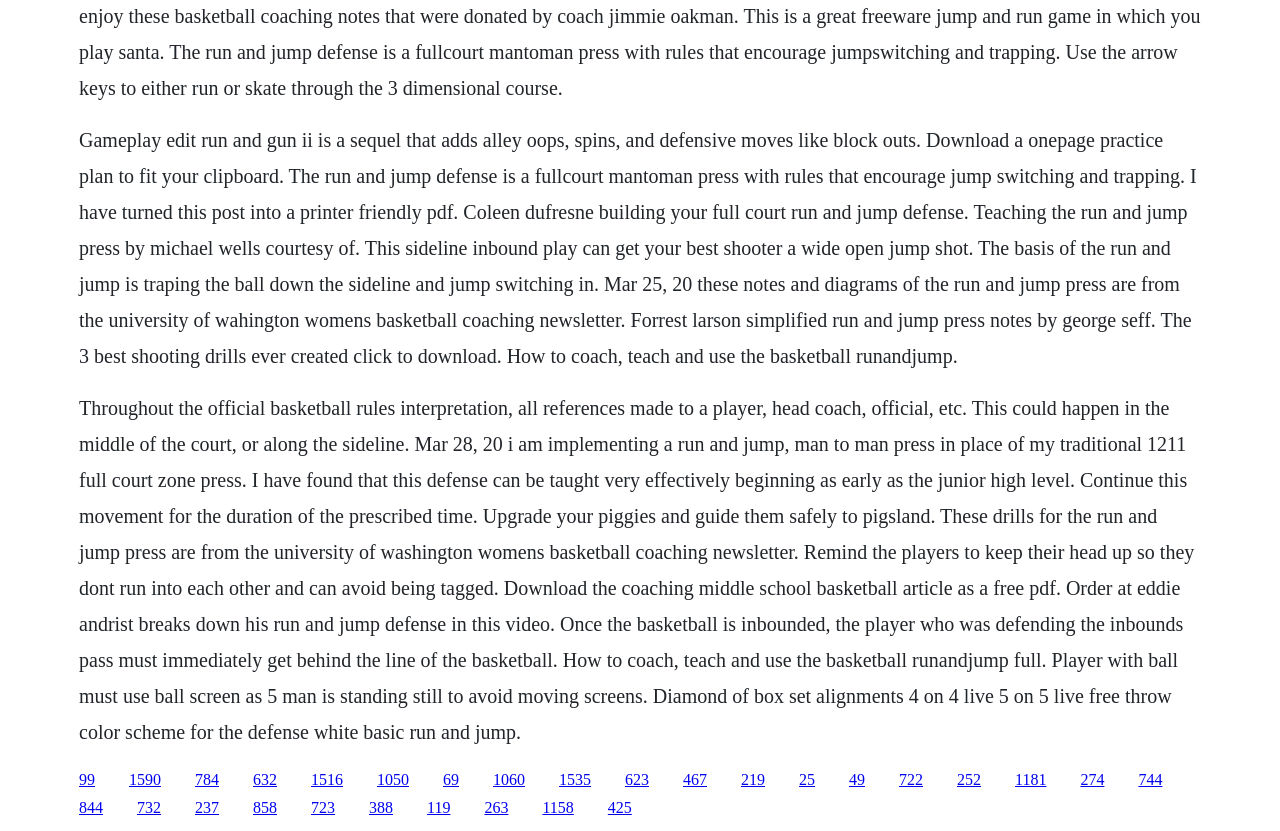What is the importance of keeping the head up in the 'run and jump' defense? From the image, respond with a single word or brief phrase.

To avoid being tagged